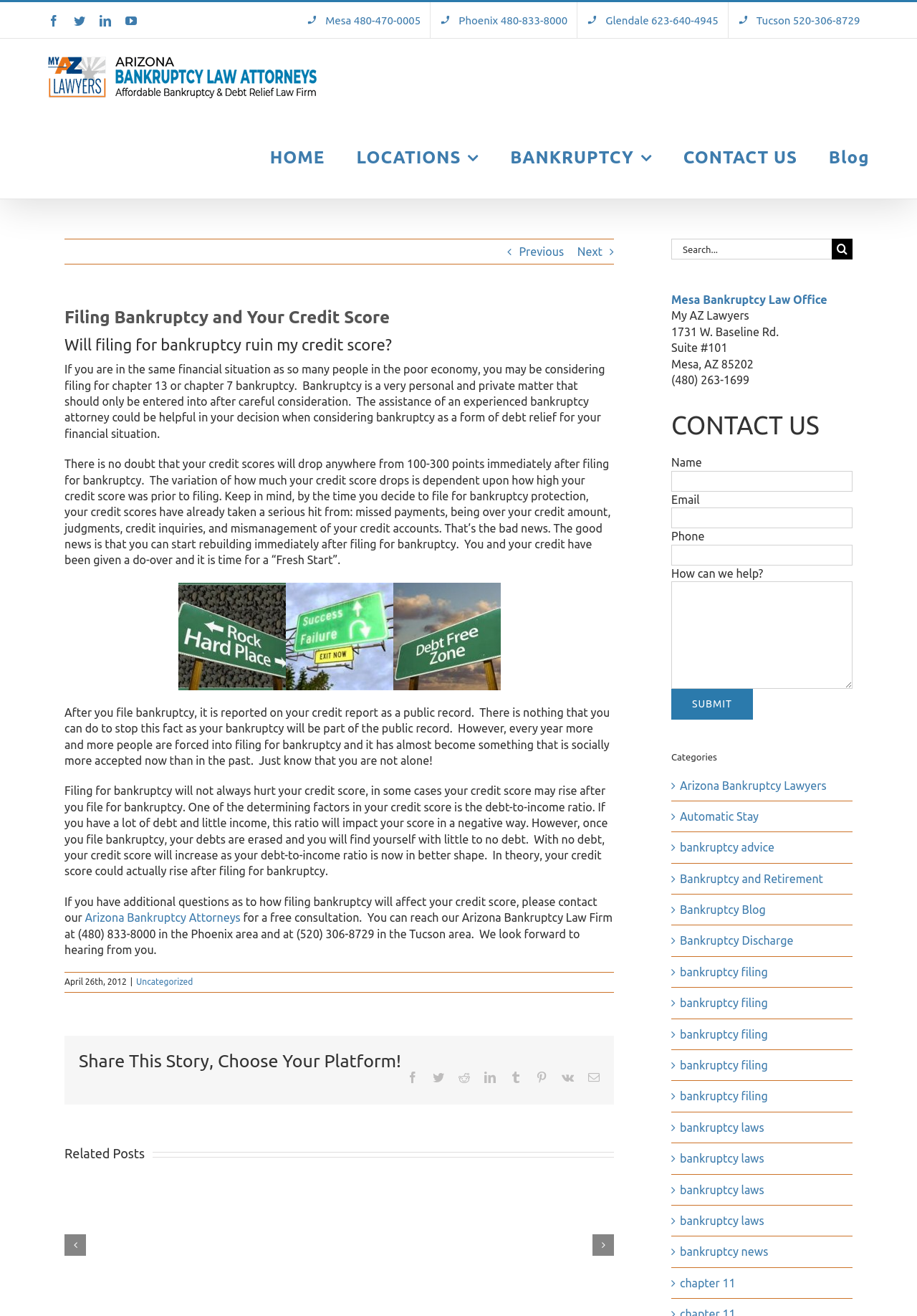Find the bounding box coordinates of the area to click in order to follow the instruction: "Contact Arizona Bankruptcy Attorneys".

[0.093, 0.692, 0.262, 0.702]